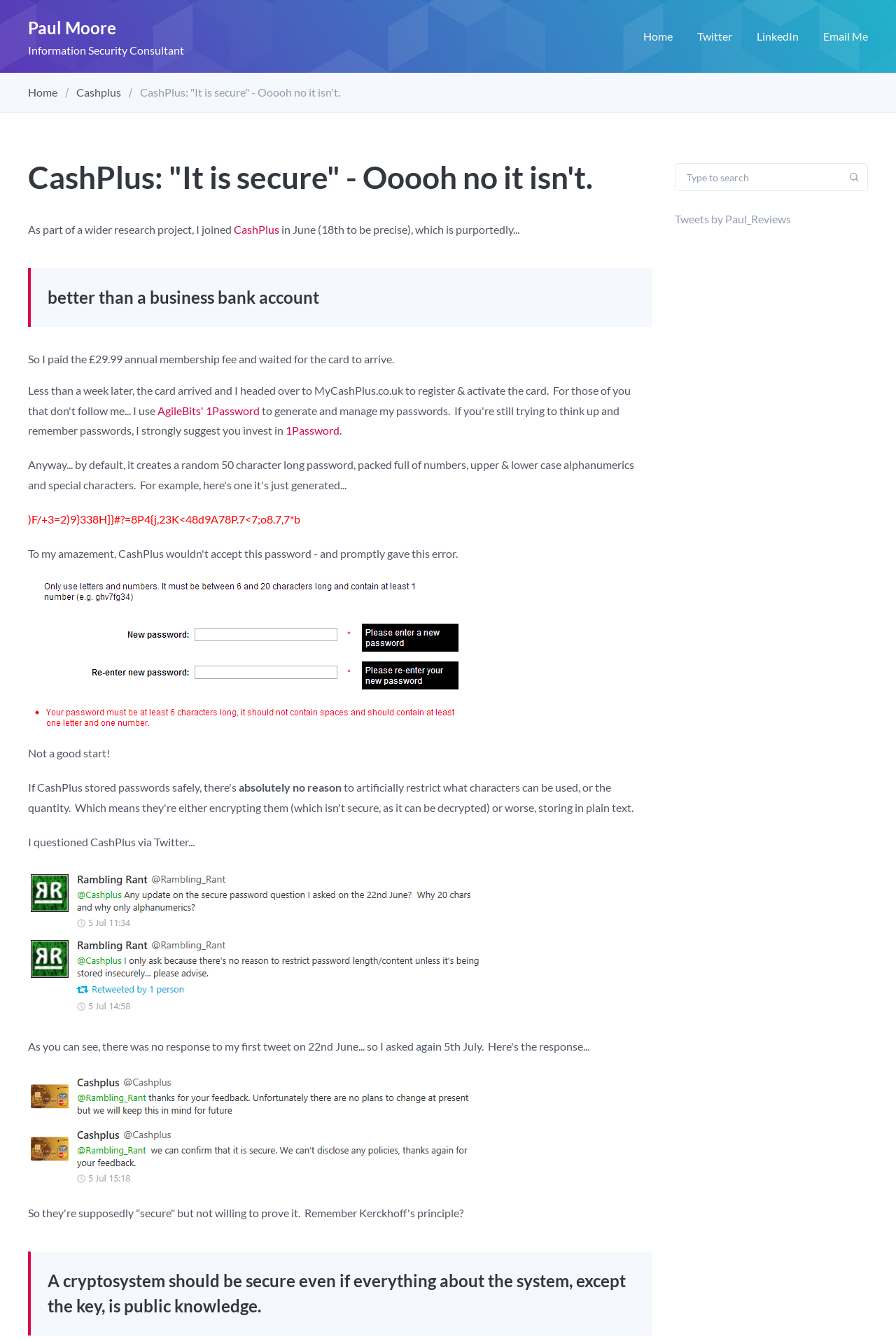Generate a detailed explanation of the webpage's features and information.

This webpage appears to be a personal blog or review site, with a focus on information security. At the top left, there is a link to the author's name, "Paul Moore", accompanied by a description of their profession, "Information Security Consultant". 

To the right of this, there are several links to the author's social media profiles, including Twitter, LinkedIn, and Email Me. Below this, there is a navigation menu with links to "Home" and "Cashplus", which suggests that the author has written about Cashplus before.

The main content of the page is a review or critique of Cashplus, a financial service that claims to be secure. The author has written a detailed account of their experience with Cashplus, including a blockquote that highlights the company's claim to be "better than a business bank account". 

Throughout the review, there are several links to other resources, including AgileBits' 1Password, and images with captions "10", "11", and "12", which may be screenshots or illustrations of the author's experience with Cashplus.

The author also quotes Kerckhoff's principle, a cryptosystem principle, in a blockquote at the bottom of the page, suggesting that Cashplus's security claims are questionable.

In the bottom right corner, there is a search box with a placeholder text "Type to search", and a link to the author's Twitter feed, "Tweets by Paul_Reviews".